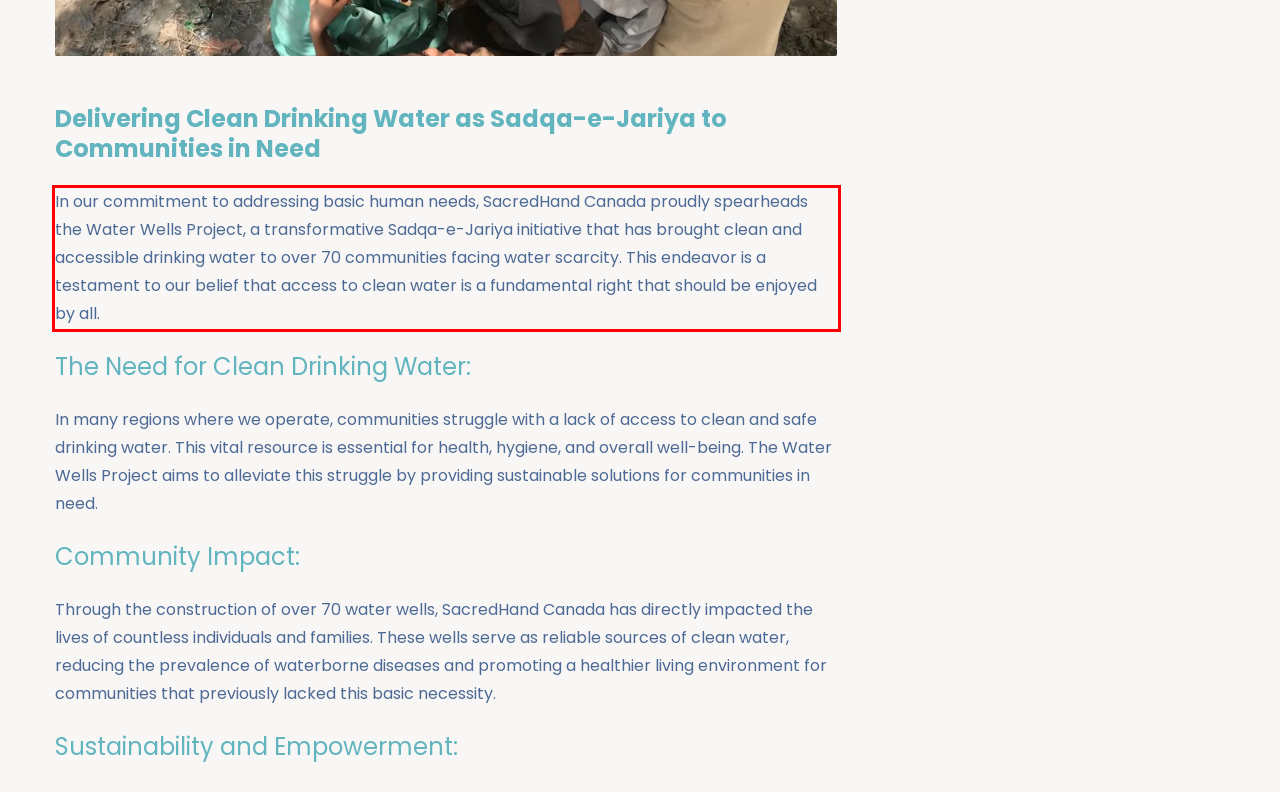Using the webpage screenshot, recognize and capture the text within the red bounding box.

In our commitment to addressing basic human needs, SacredHand Canada proudly spearheads the Water Wells Project, a transformative Sadqa-e-Jariya initiative that has brought clean and accessible drinking water to over 70 communities facing water scarcity. This endeavor is a testament to our belief that access to clean water is a fundamental right that should be enjoyed by all.